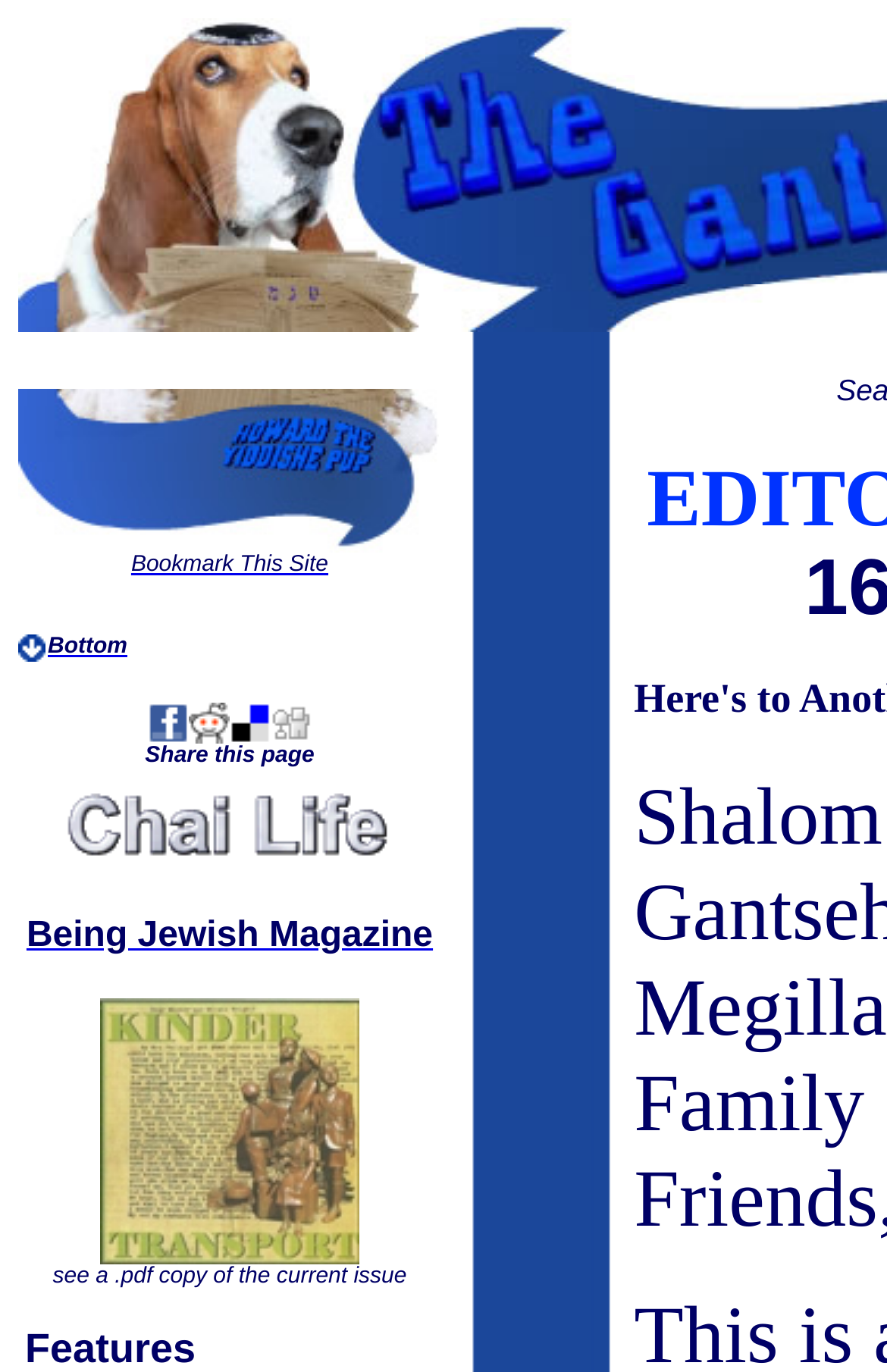Determine the bounding box coordinates for the UI element with the following description: "parent_node: Bottom". The coordinates should be four float numbers between 0 and 1, represented as [left, top, right, bottom].

[0.021, 0.462, 0.051, 0.481]